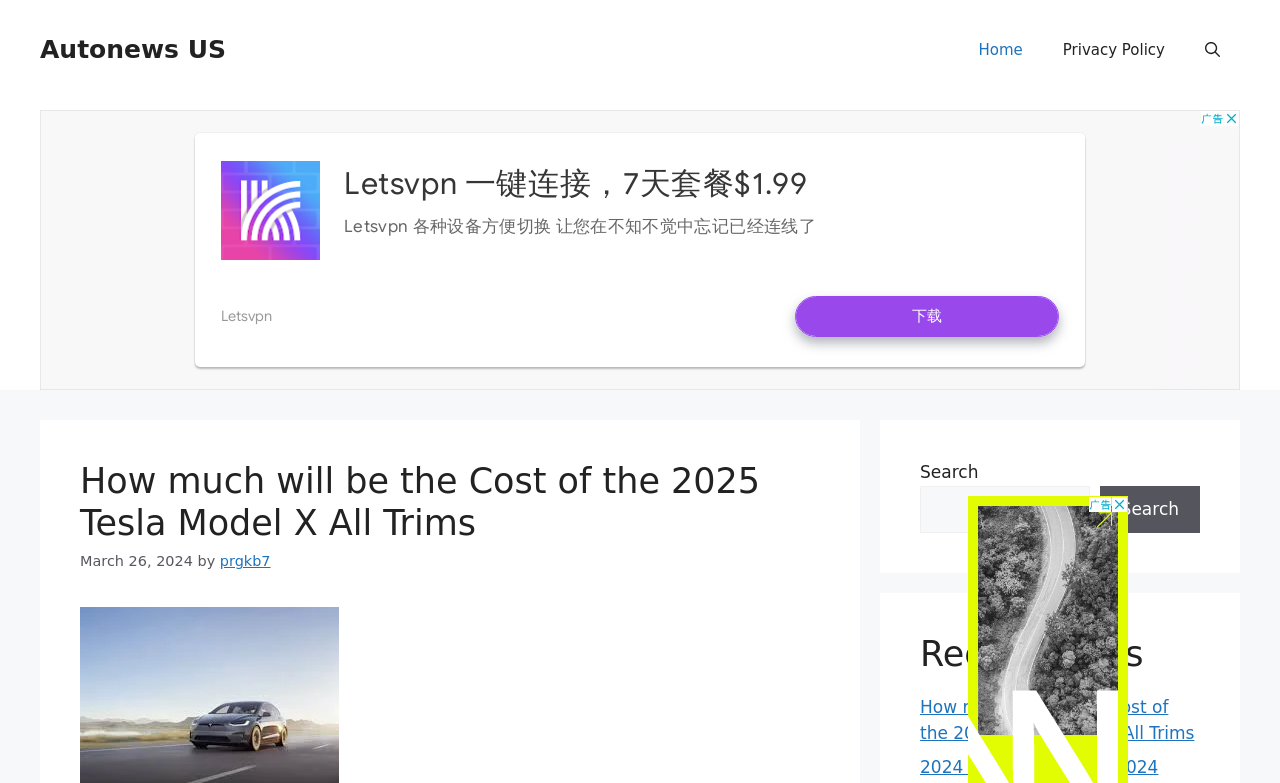Deliver a detailed narrative of the webpage's visual and textual elements.

The webpage is a news website called "Autonews US" that provides various news topics including sports, entertainment, economy, science, technology, and more. 

At the top of the page, there is a banner that spans the entire width, containing the website's title "Autonews US" in a heading element. To the right of the title, there is a navigation menu with links to "Home", "Privacy Policy", and an "Open Search Bar" button.

Below the banner, there is an advertisement iframe that takes up most of the width. 

Underneath the advertisement, there is a header section that contains a news article. The article's title "How much will be the Cost of the 2025 Tesla Model X All Trims" is displayed prominently, along with a link to the article. The article's publication date "March 26, 2024" and the author "prgkb7" are also displayed.

To the right of the header section, there is a complementary section that contains a search bar with a label "Search" and a button to submit the search query. Below the search bar, there is a heading "Recent Posts" followed by a link to a news article with the same title as the one in the header section.

Overall, the webpage appears to be a news website with a focus on providing various news topics, along with a search function and recent posts section.